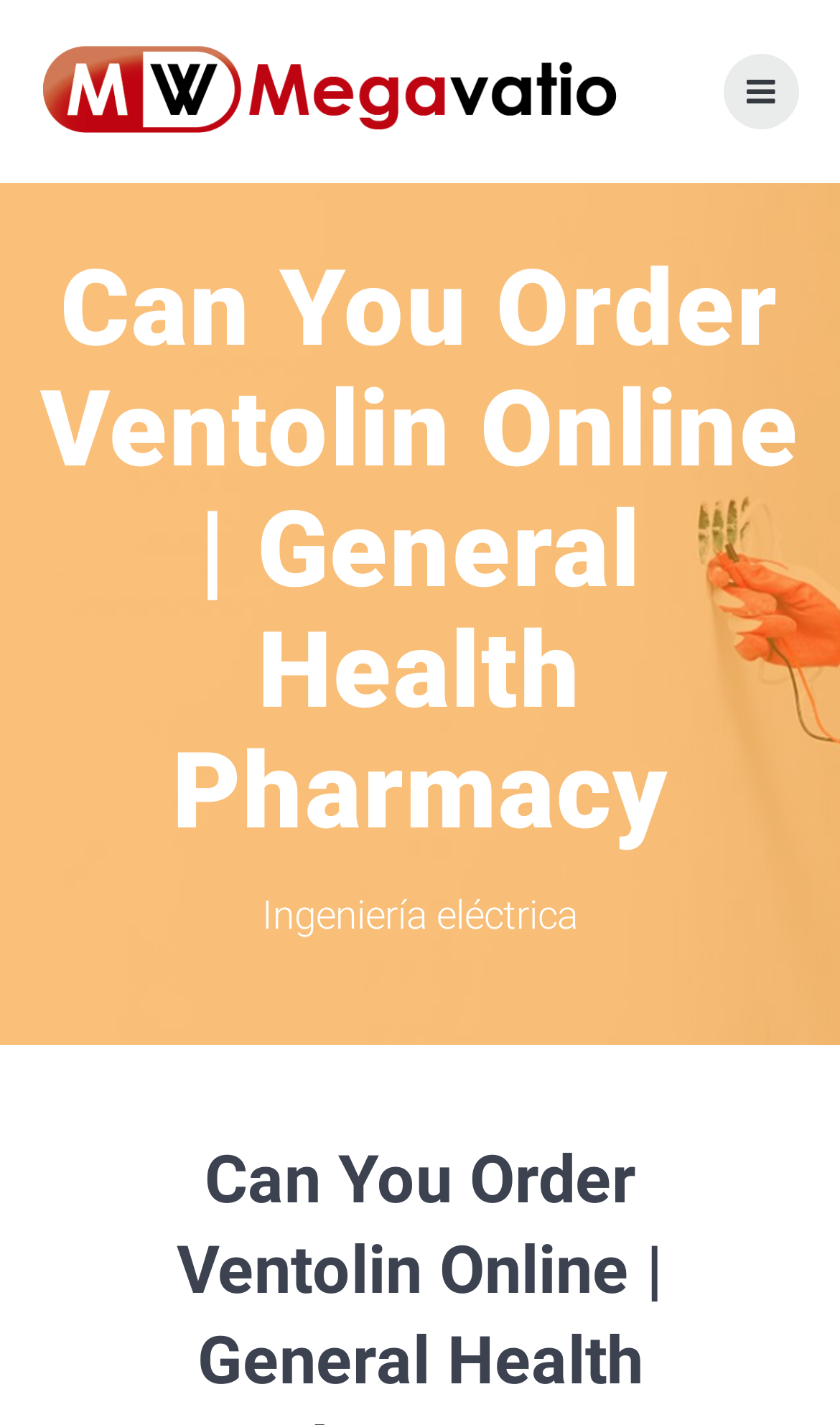Extract the main heading text from the webpage.

Can You Order Ventolin Online | General Health Pharmacy